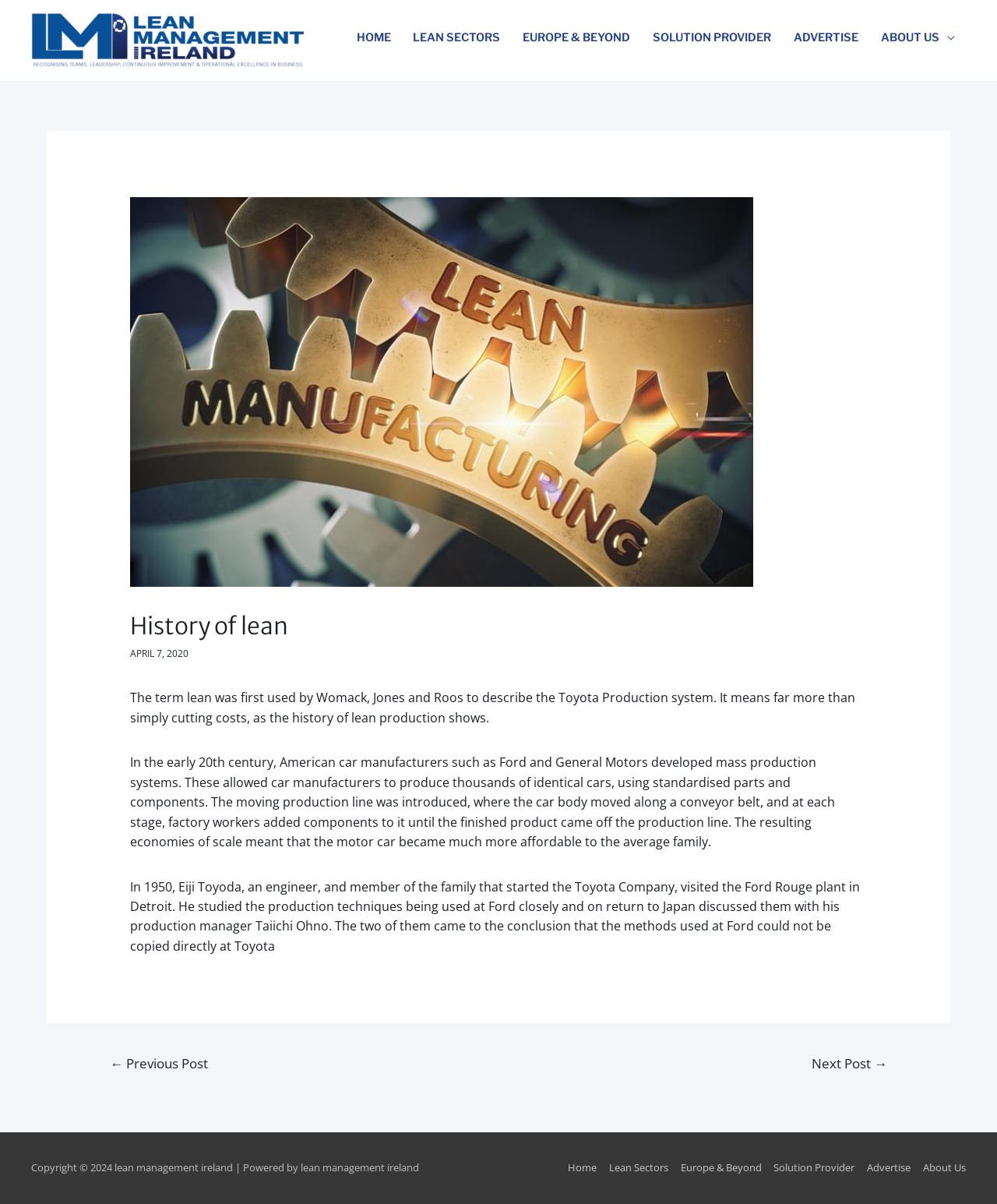Provide a comprehensive description of the webpage.

The webpage is about the history of lean management, specifically focusing on its origins and development. At the top left corner, there is a logo image with the text "lean management ireland" next to it, which is also a link. Below this, there is a navigation menu with seven links: "HOME", "LEAN SECTORS", "EUROPE & BEYOND", "SOLUTION PROVIDER", "ADVERTISE", and "ABOUT US".

The main content of the page is an article that starts with a heading "History of lean" followed by a date "APRIL 7, 2020". The article is divided into three paragraphs that describe the history of lean production, from its origins in the early 20th century to its development by Toyota in the 1950s.

At the bottom of the page, there are two links for post navigation: "← Previous Post" and "Next Post →". Below this, there is a footer section with copyright information "Copyright © 2024" and a list of links to other pages, including "Home", "Lean Sectors", "Europe & Beyond", "Solution Provider", "Advertise", and "About Us".